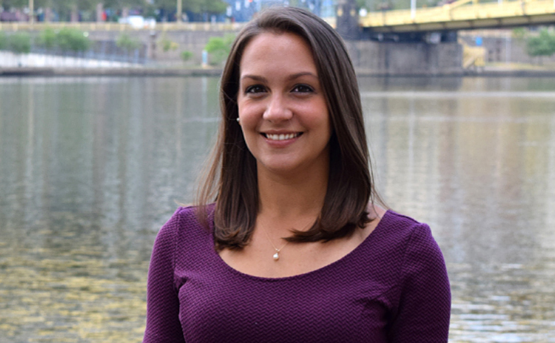What is the color of Kelly's top?
Please give a detailed and elaborate answer to the question.

According to the caption, Kelly is dressed in a stylish purple top, which complements her surroundings.